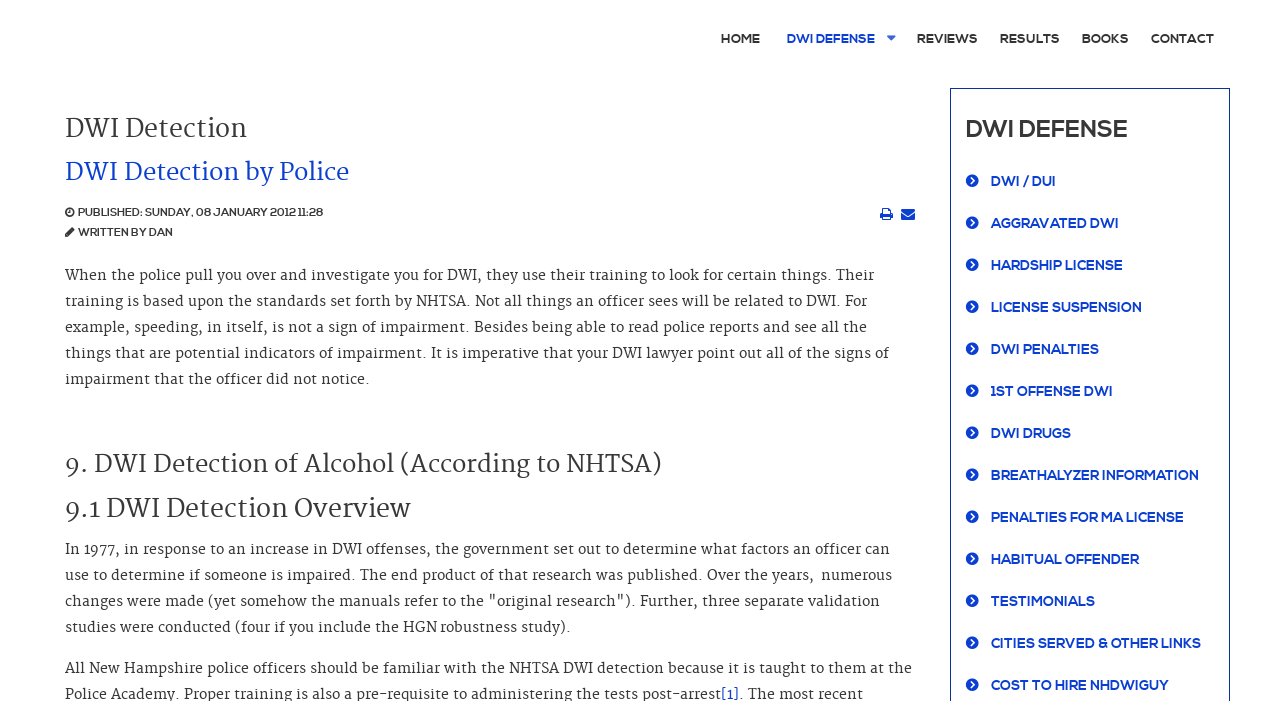Give a concise answer using one word or a phrase to the following question:
How many links are in the top navigation bar?

6